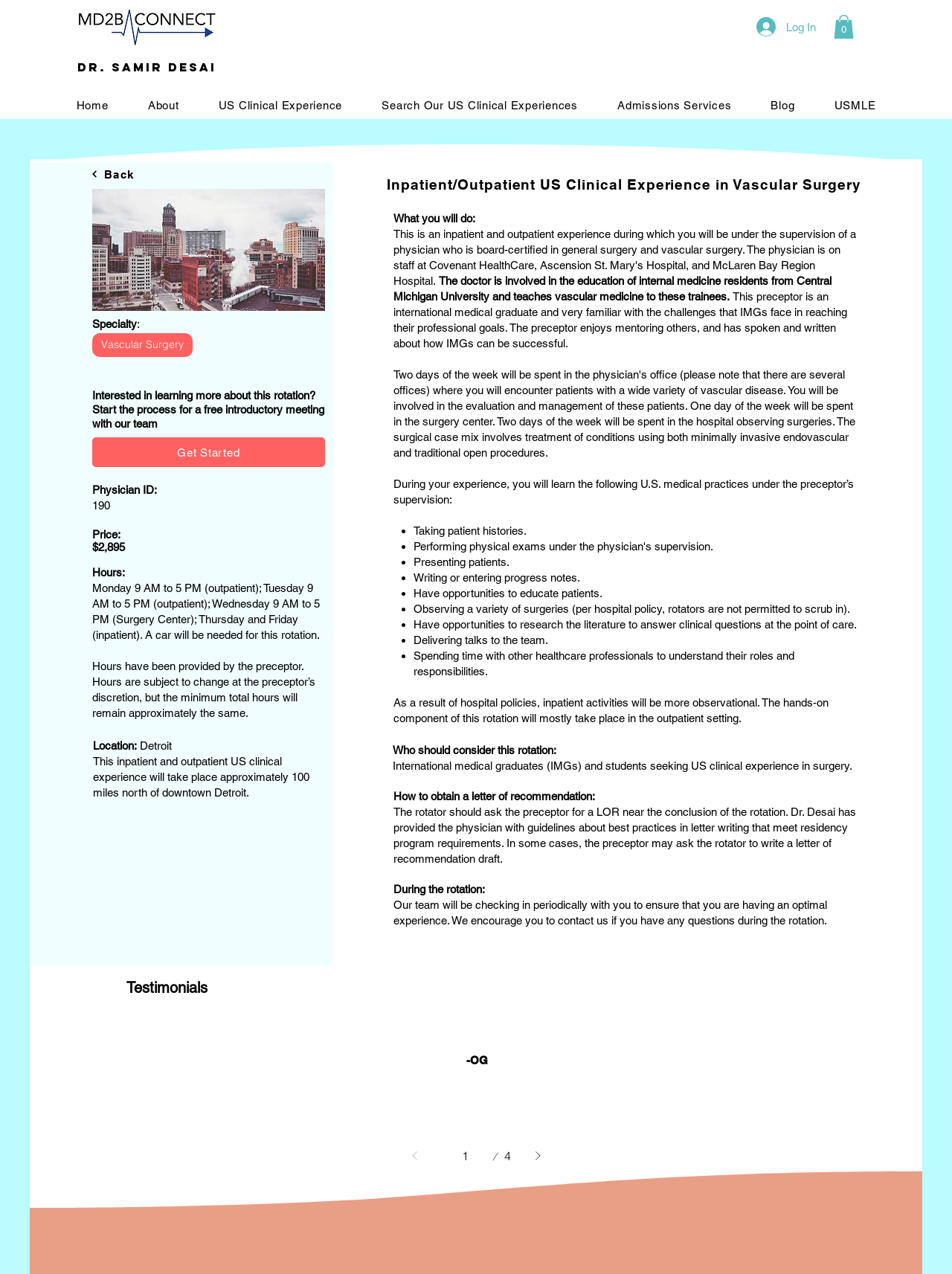Can you pinpoint the bounding box coordinates for the clickable element required for this instruction: "Select the 'US Clinical Experience' link"? The coordinates should be four float numbers between 0 and 1, i.e., [left, top, right, bottom].

[0.212, 0.072, 0.377, 0.093]